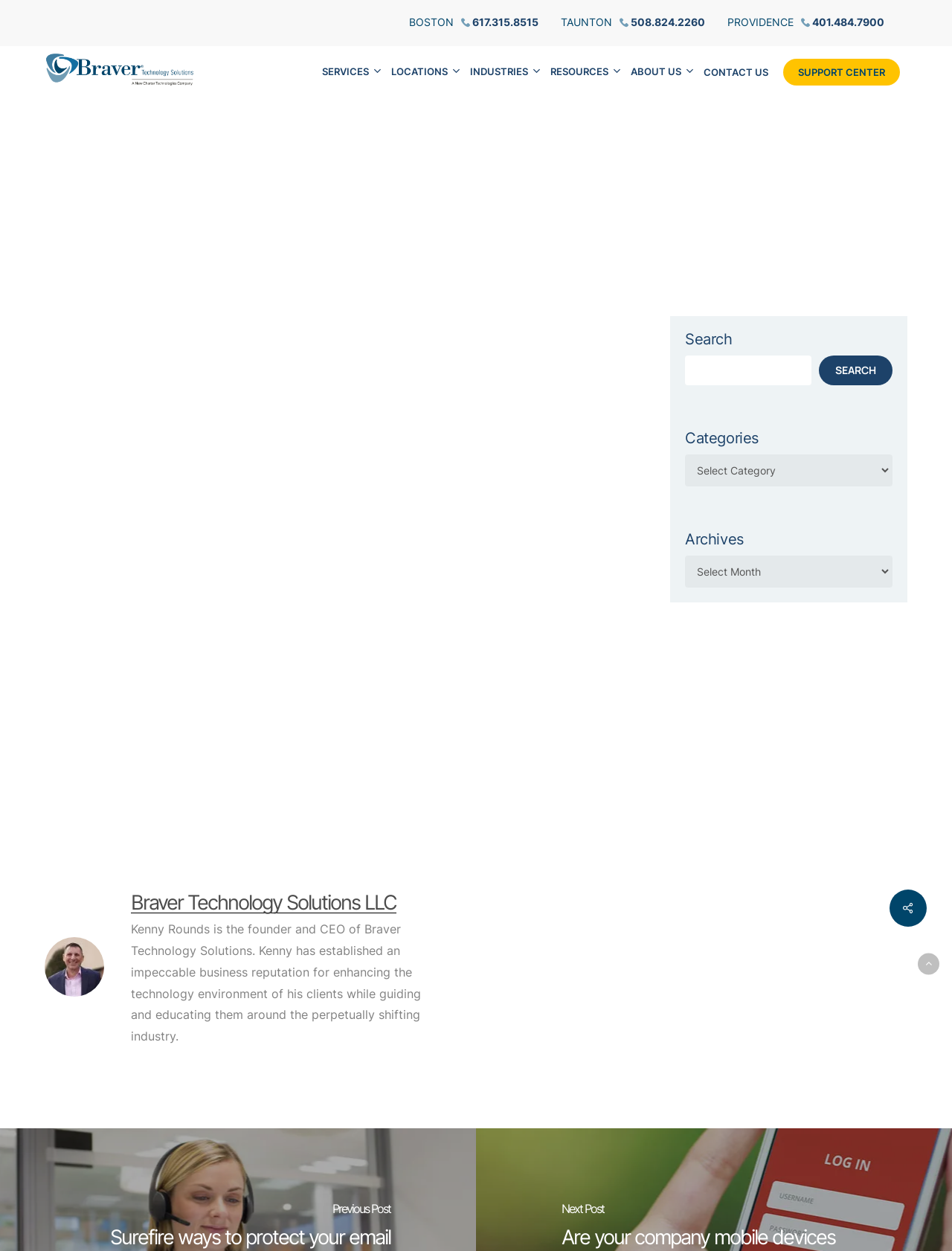Please use the details from the image to answer the following question comprehensively:
What is the purpose of the search box?

The search box is located at the top-right corner of the webpage, and it is labeled as 'Search'. The purpose of the search box is to allow users to search for specific content within the website.